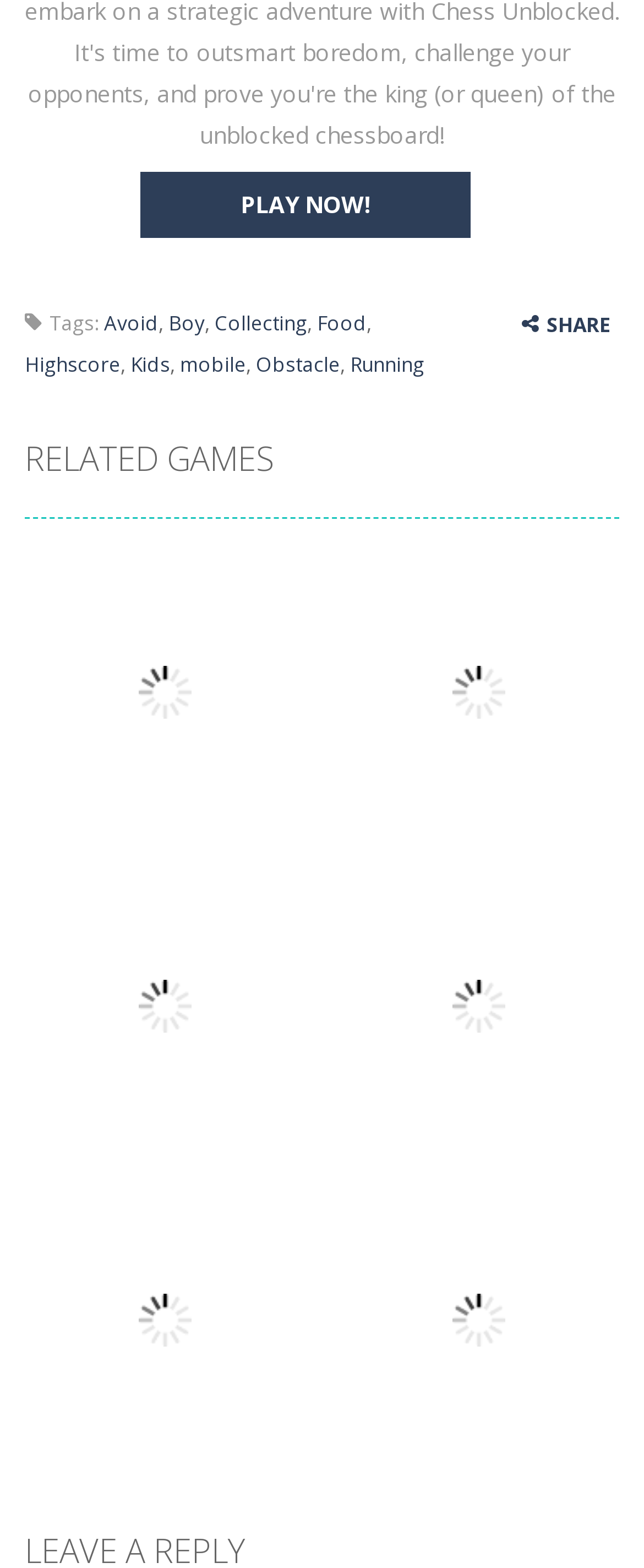Please give a succinct answer to the question in one word or phrase:
How many '2 Player Games' links are there on this webpage?

4